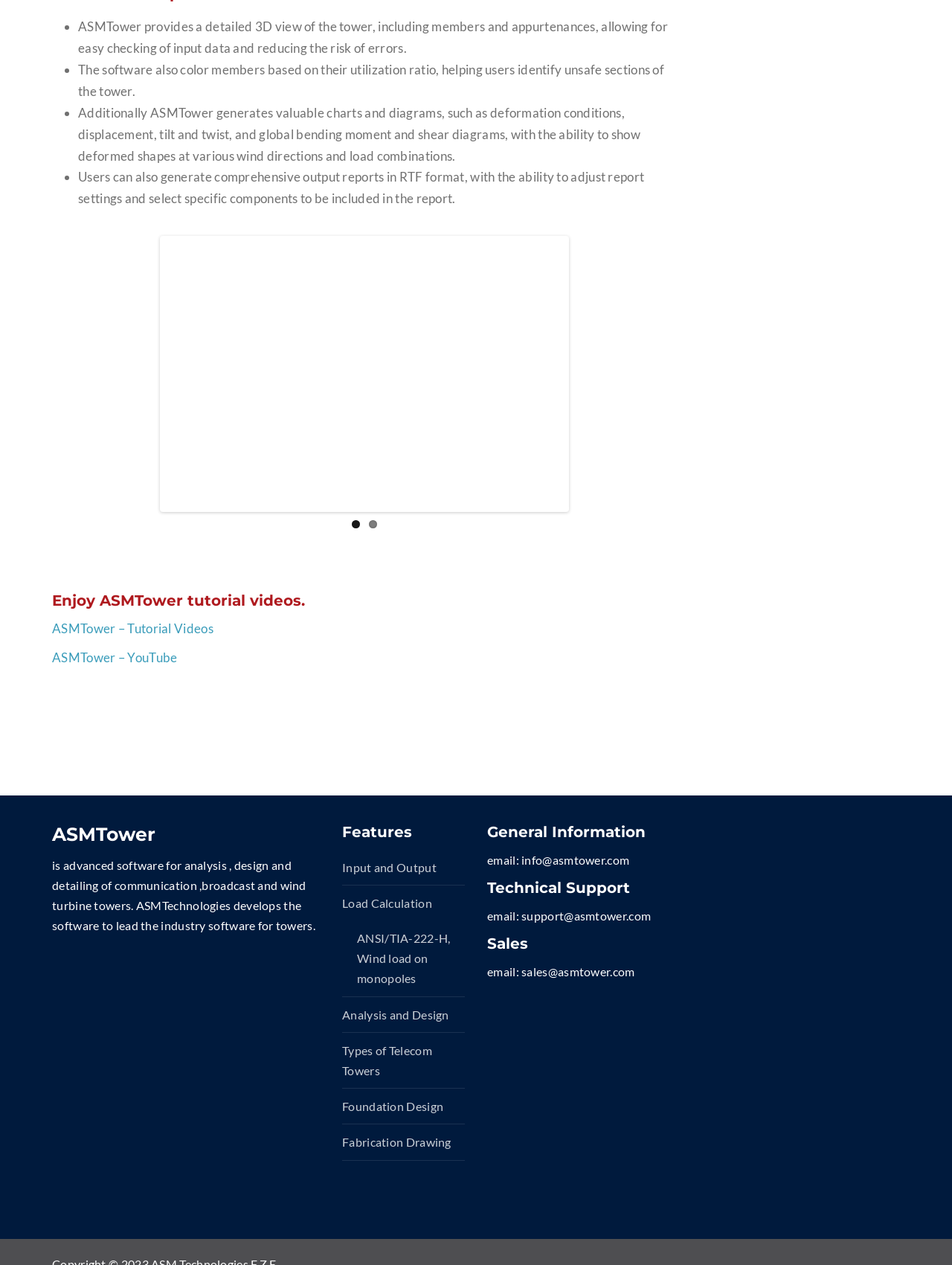What types of charts and diagrams can ASMTower generate?
Provide a detailed and extensive answer to the question.

According to the webpage, ASMTower generates valuable charts and diagrams, including deformation conditions, displacement, tilt and twist, and global bending moment and shear diagrams, with the ability to show deformed shapes at various wind directions and load combinations.